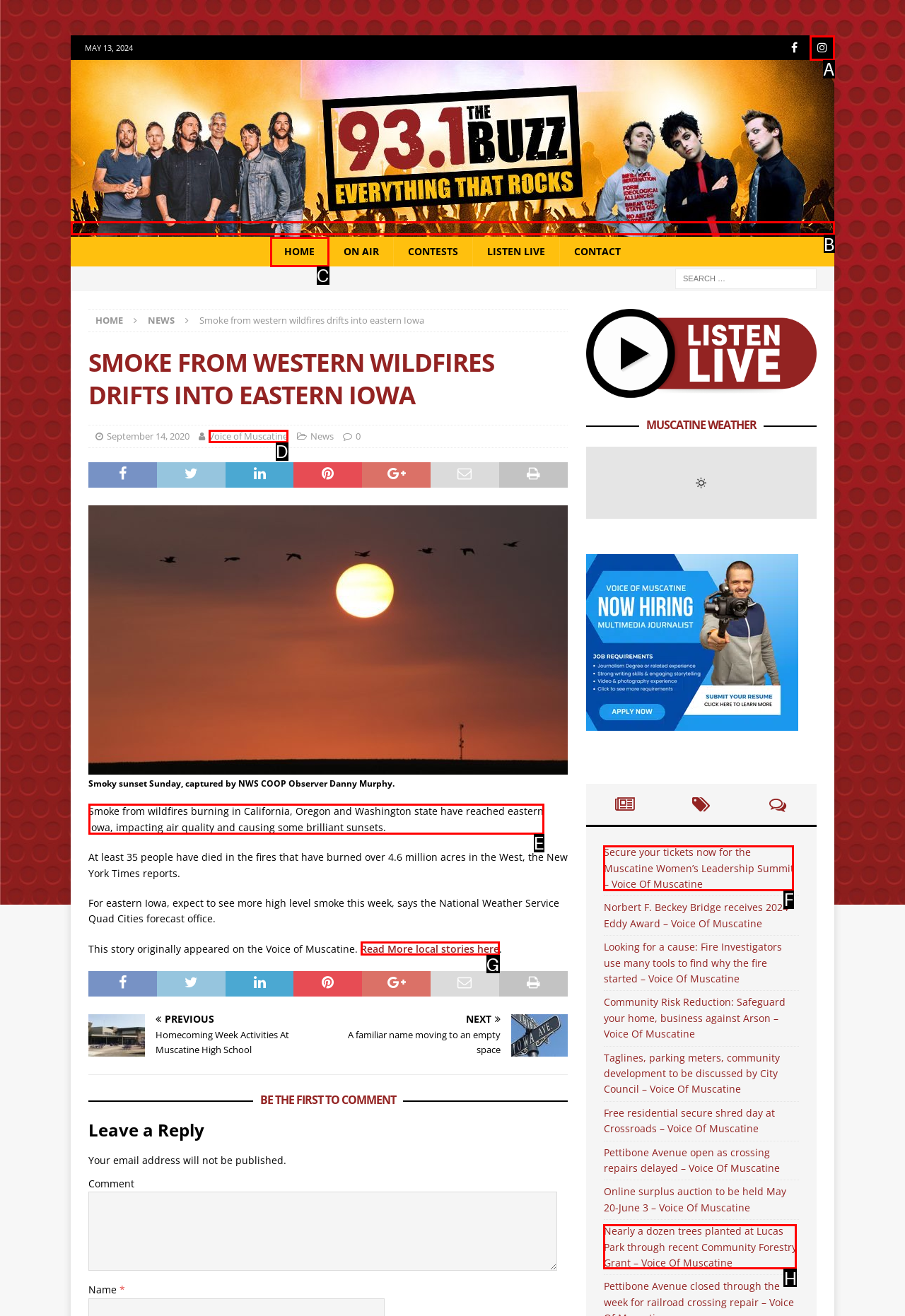Find the HTML element to click in order to complete this task: Read more about smoke from western wildfires
Answer with the letter of the correct option.

E